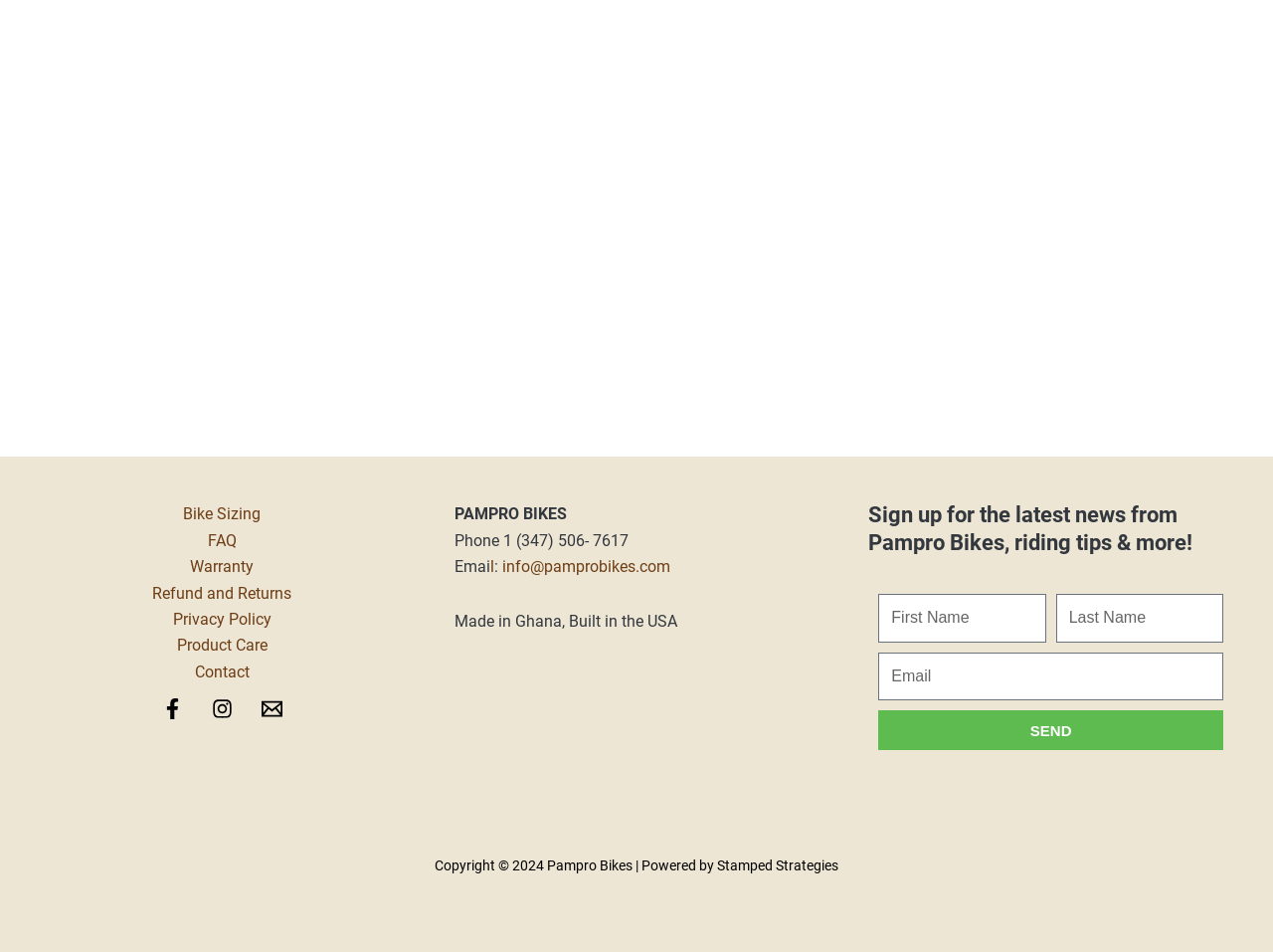What social media platforms are linked?
Answer the question with a thorough and detailed explanation.

The social media platforms linked can be found in the footer section of the webpage, where there are links to 'Facebook' and 'Instagram', accompanied by their respective icons.